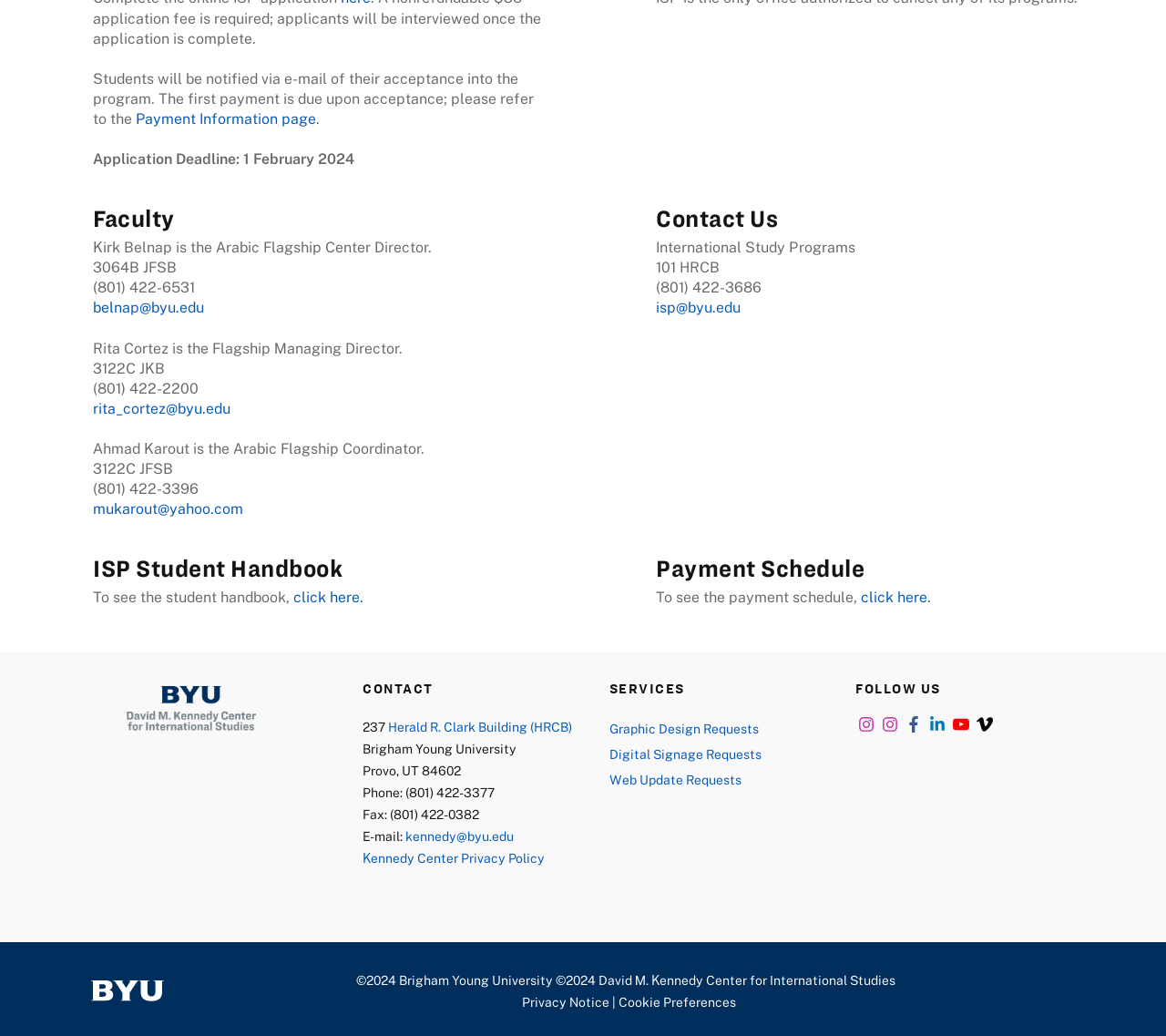What is the email address of ISP?
Look at the screenshot and respond with a single word or phrase.

isp@byu.edu